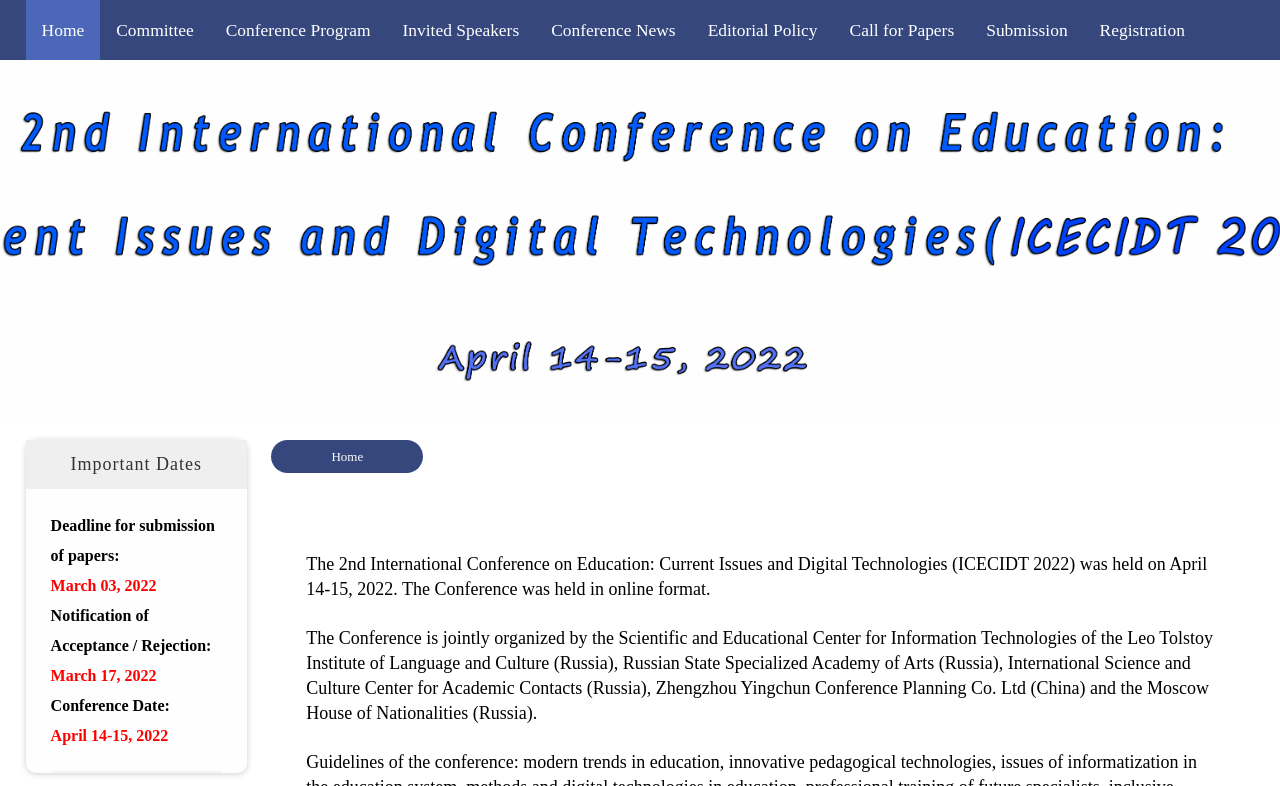Using the information in the image, could you please answer the following question in detail:
When is the conference date?

I found the answer by looking at the 'Important Dates' section on the webpage, where it lists the conference date as April 14-15, 2022.